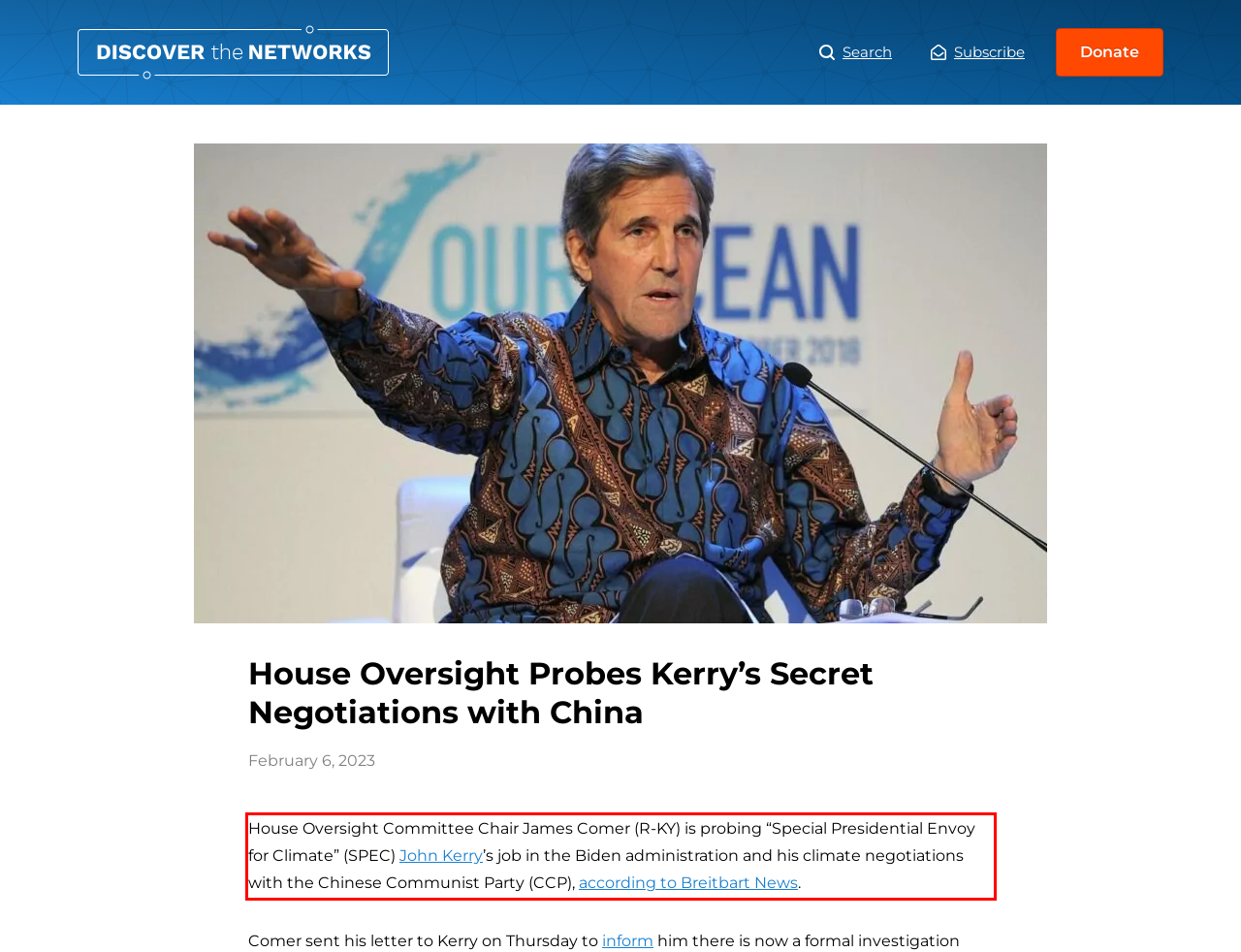You have a screenshot of a webpage with a red bounding box. Use OCR to generate the text contained within this red rectangle.

House Oversight Committee Chair James Comer (R-KY) is probing “Special Presidential Envoy for Climate” (SPEC) John Kerry’s job in the Biden administration and his climate negotiations with the Chinese Communist Party (CCP), according to Breitbart News.